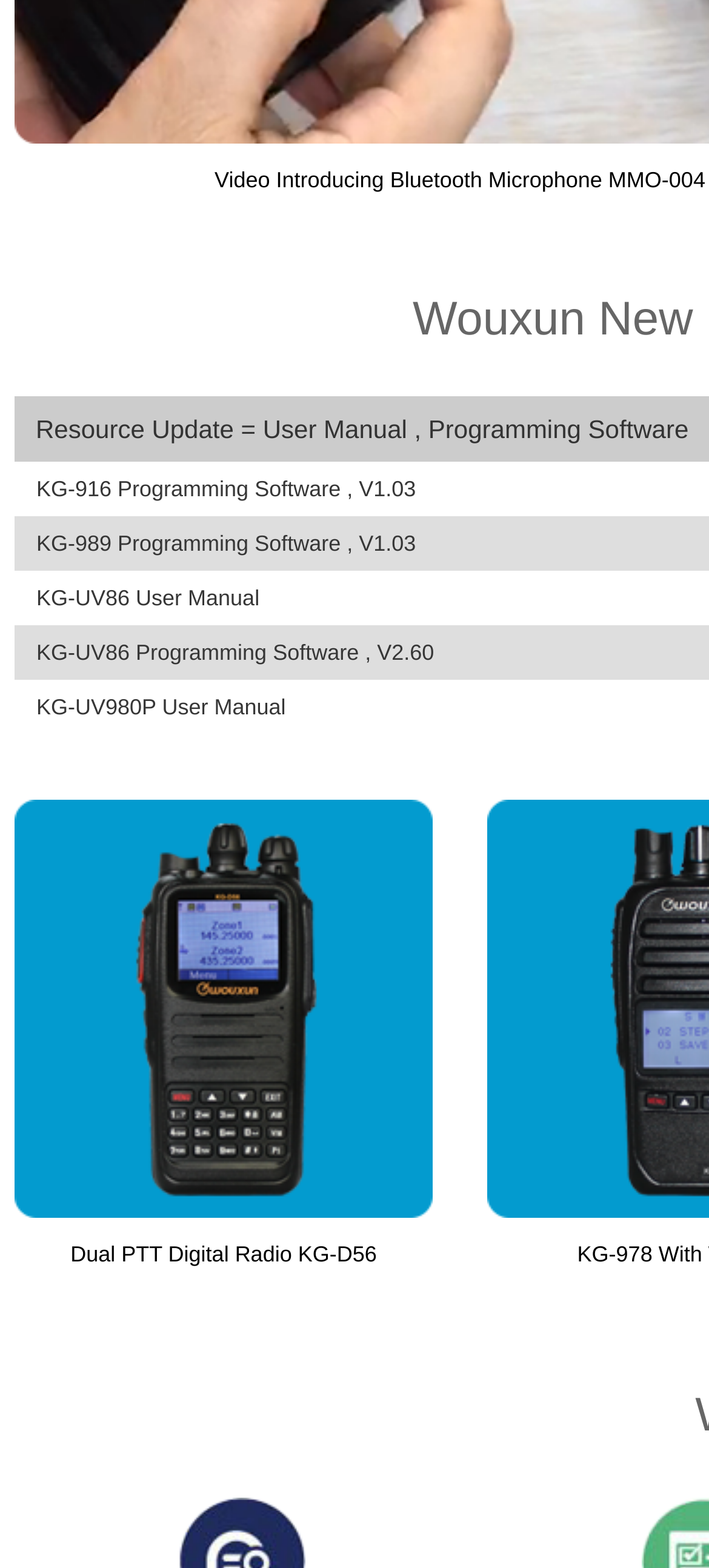Give a succinct answer to this question in a single word or phrase: 
What is the text of the first link?

KG-916 Programming Software, V1.03